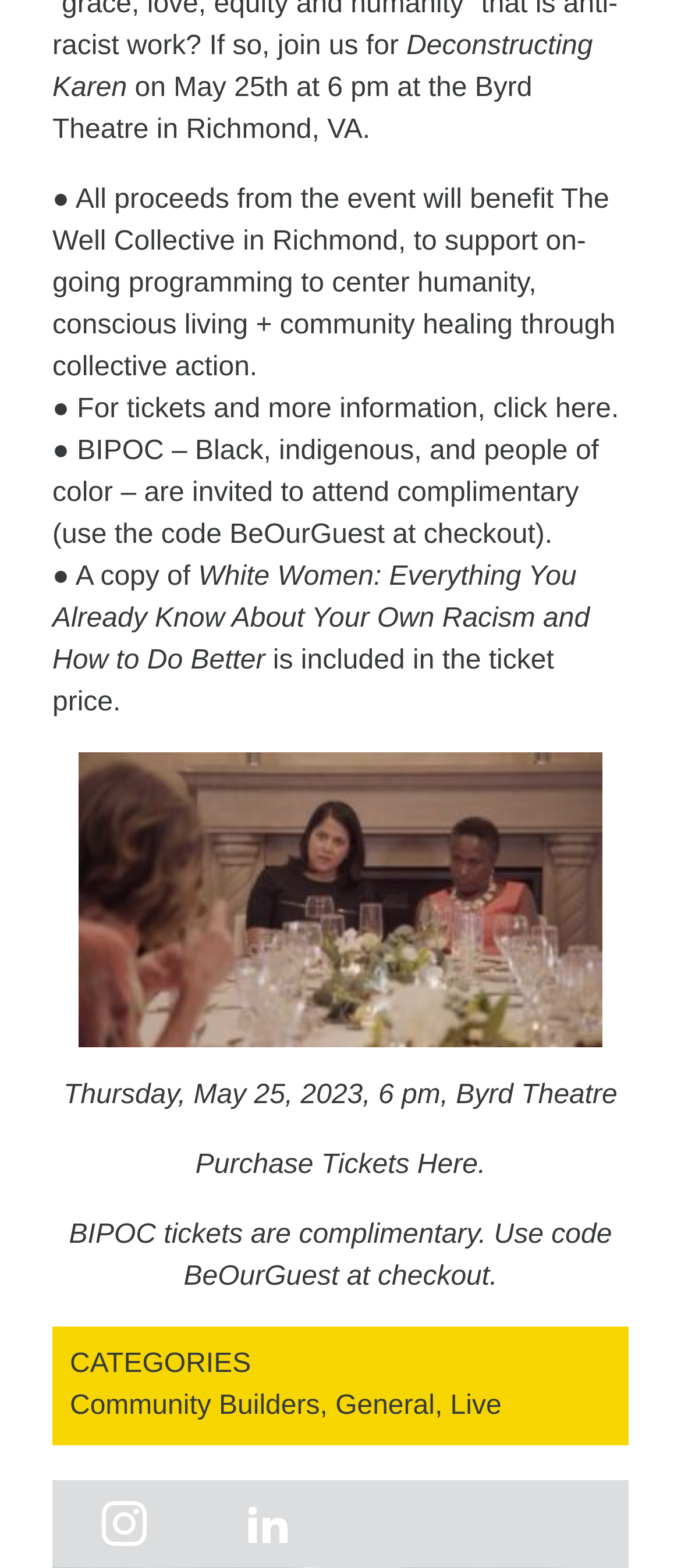What is the code for complimentary BIPOC tickets?
Based on the image, answer the question with a single word or brief phrase.

BeOurGuest